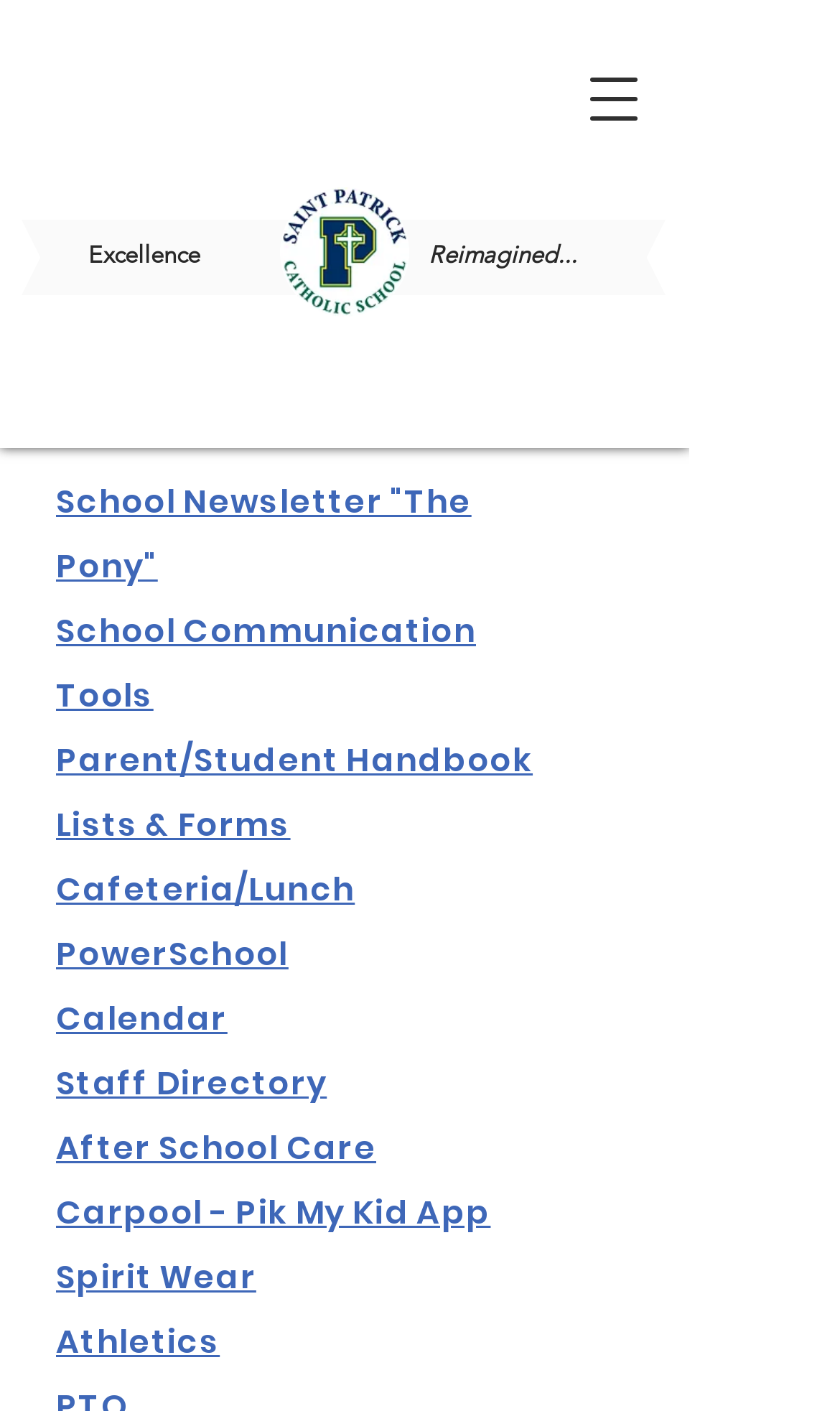Determine the bounding box coordinates for the HTML element described here: "Buy Books".

None